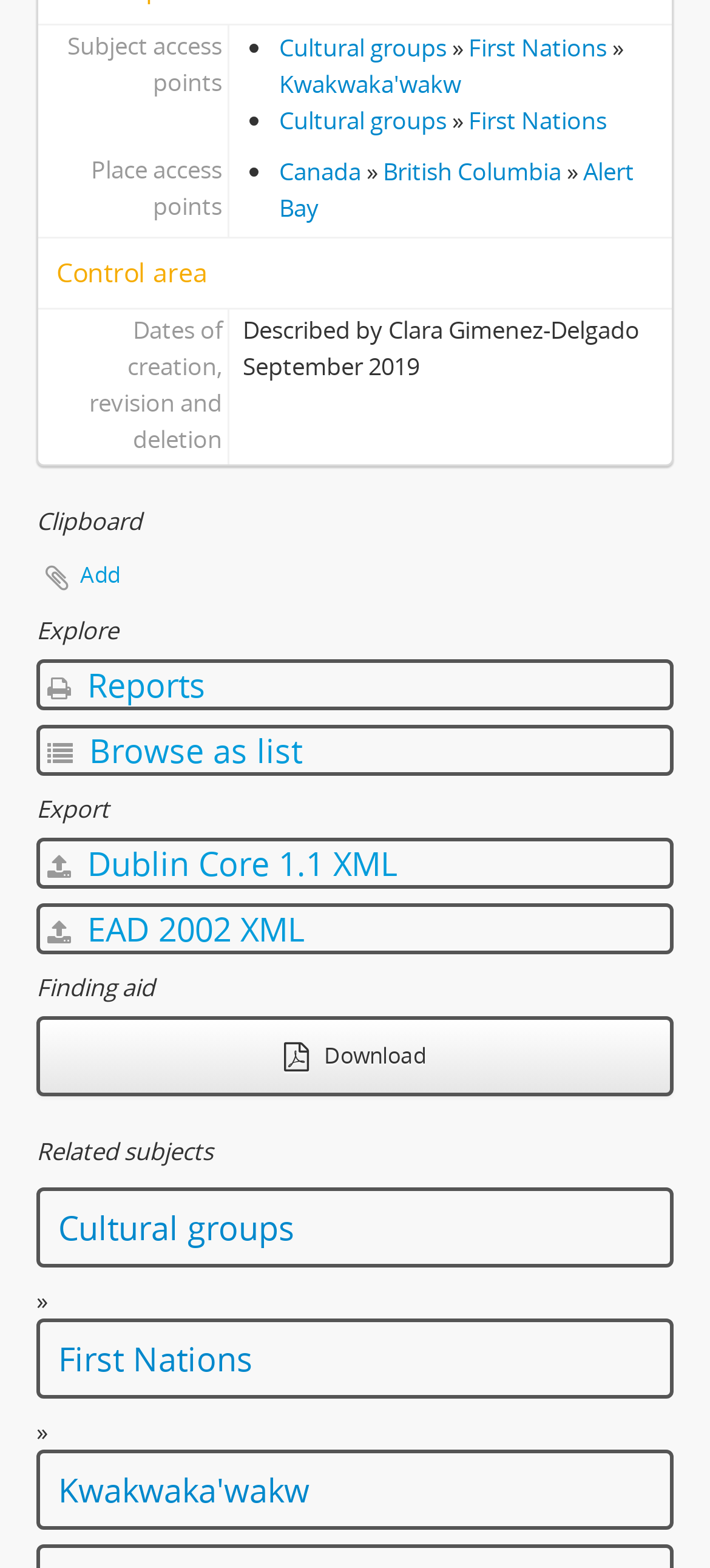Answer this question in one word or a short phrase: How many buttons are there in the 'Clipboard' section?

1